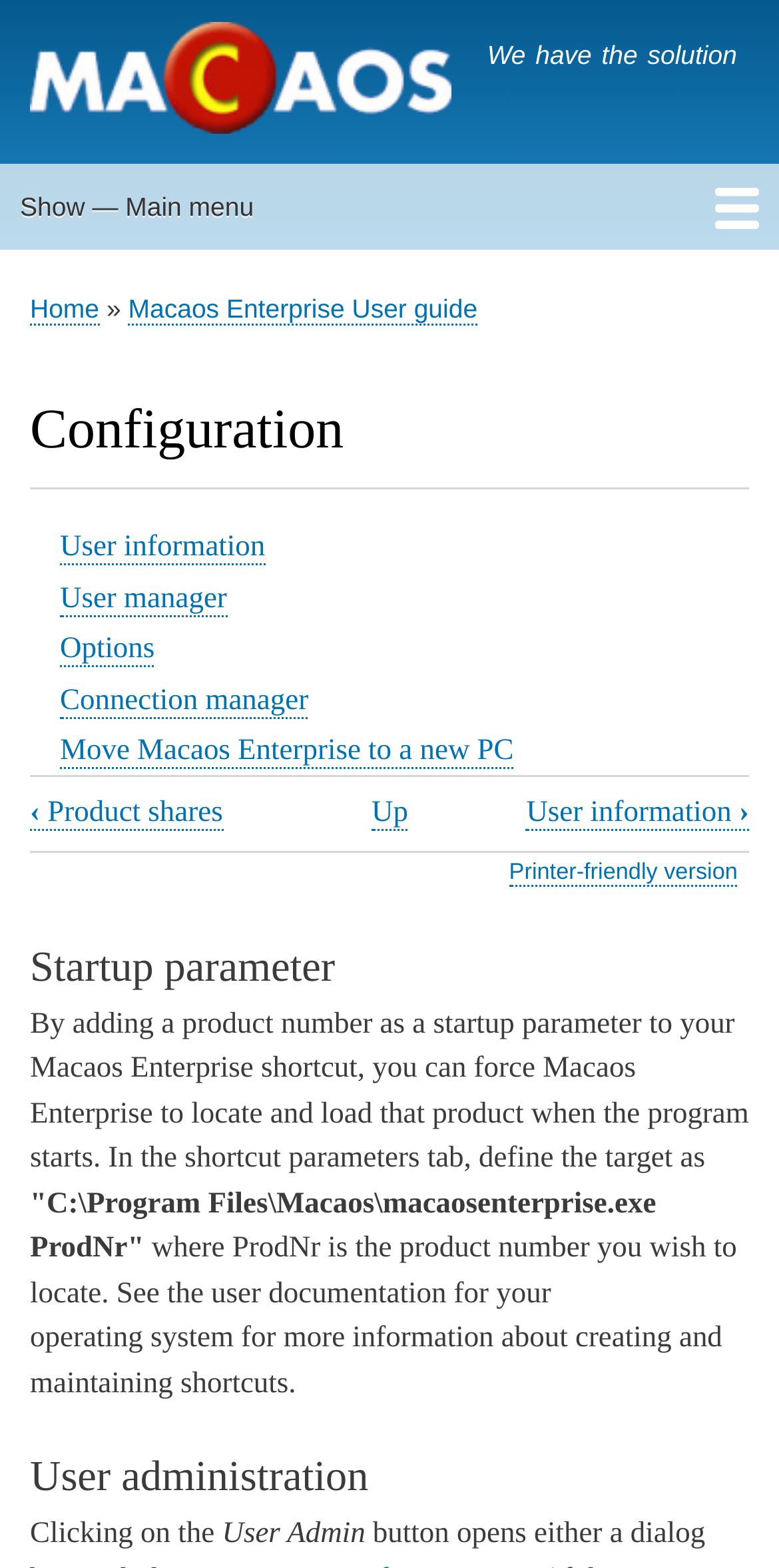Find the bounding box coordinates for the area that must be clicked to perform this action: "Go to 'Products'".

[0.013, 0.164, 0.987, 0.219]